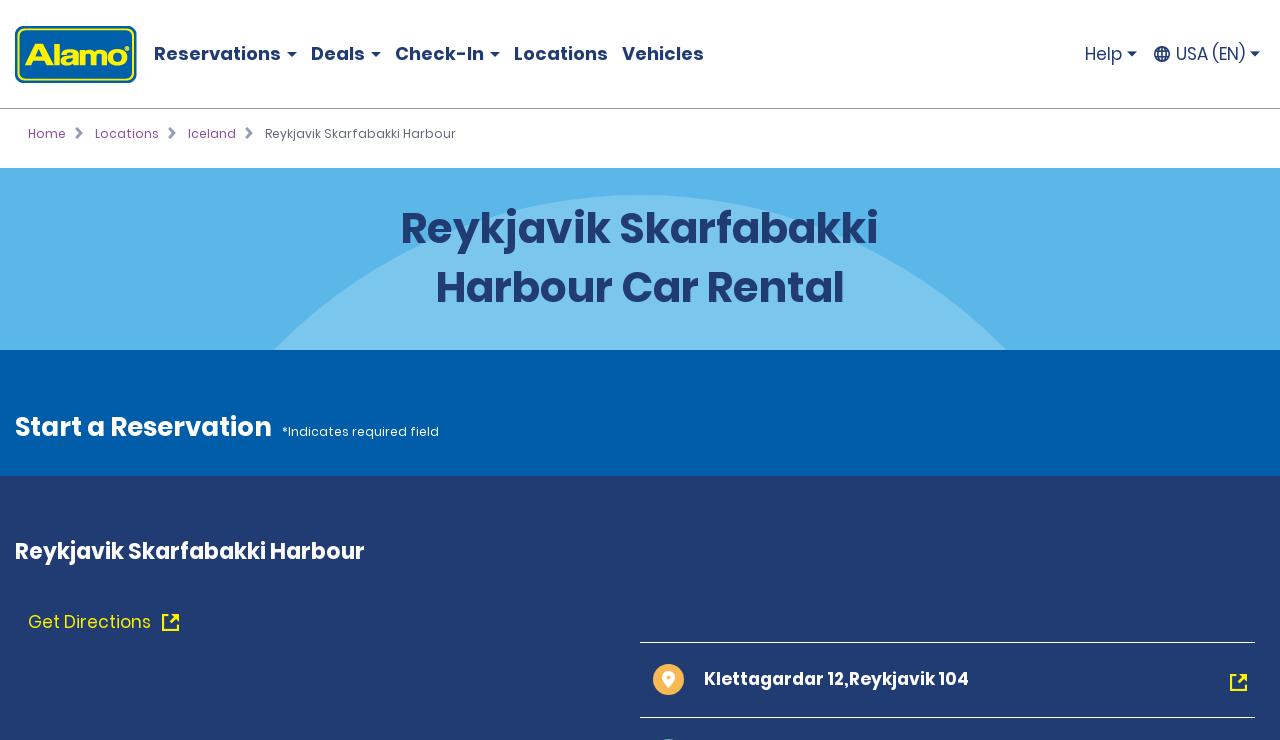Please locate the bounding box coordinates for the element that should be clicked to achieve the following instruction: "Click SKIP NAVIGATION". Ensure the coordinates are given as four float numbers between 0 and 1, i.e., [left, top, right, bottom].

[0.0, 0.088, 0.088, 0.107]